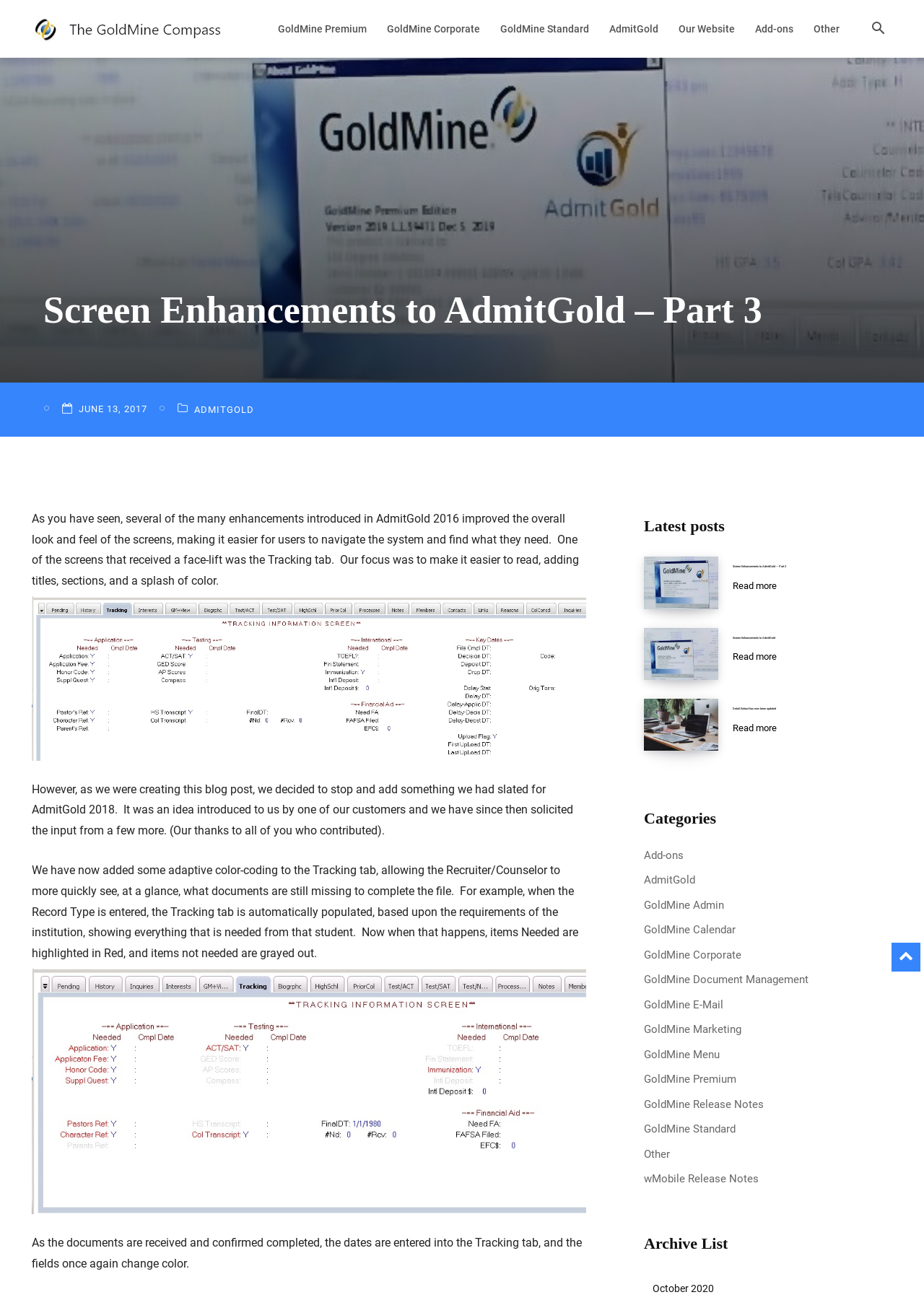What is the main topic of this webpage?
Give a single word or phrase answer based on the content of the image.

AdmitGold enhancements